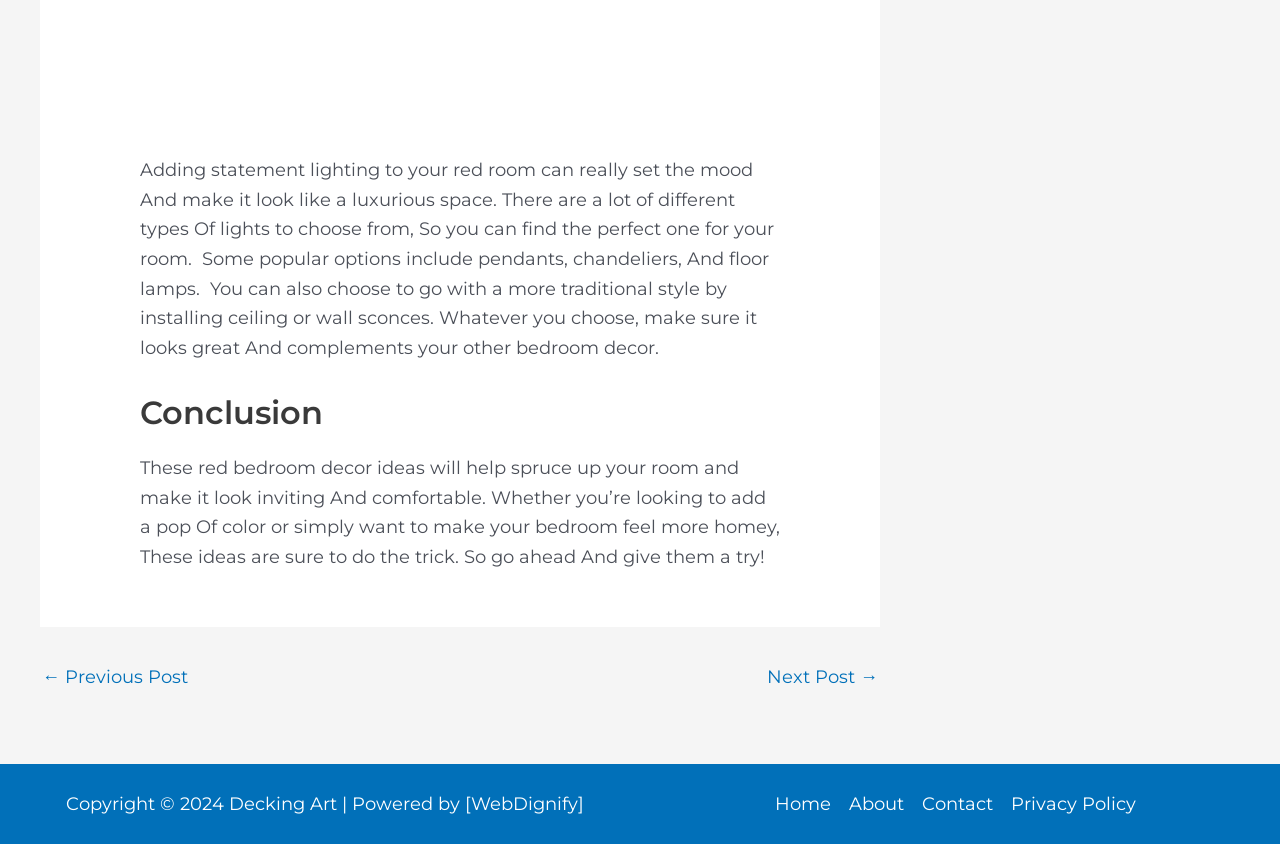What is the main topic of this webpage?
Kindly offer a comprehensive and detailed response to the question.

The main topic of this webpage is red bedroom decor, which can be inferred from the static text elements that discuss ideas for decorating a red bedroom, such as adding statement lighting and choosing the right type of lights.